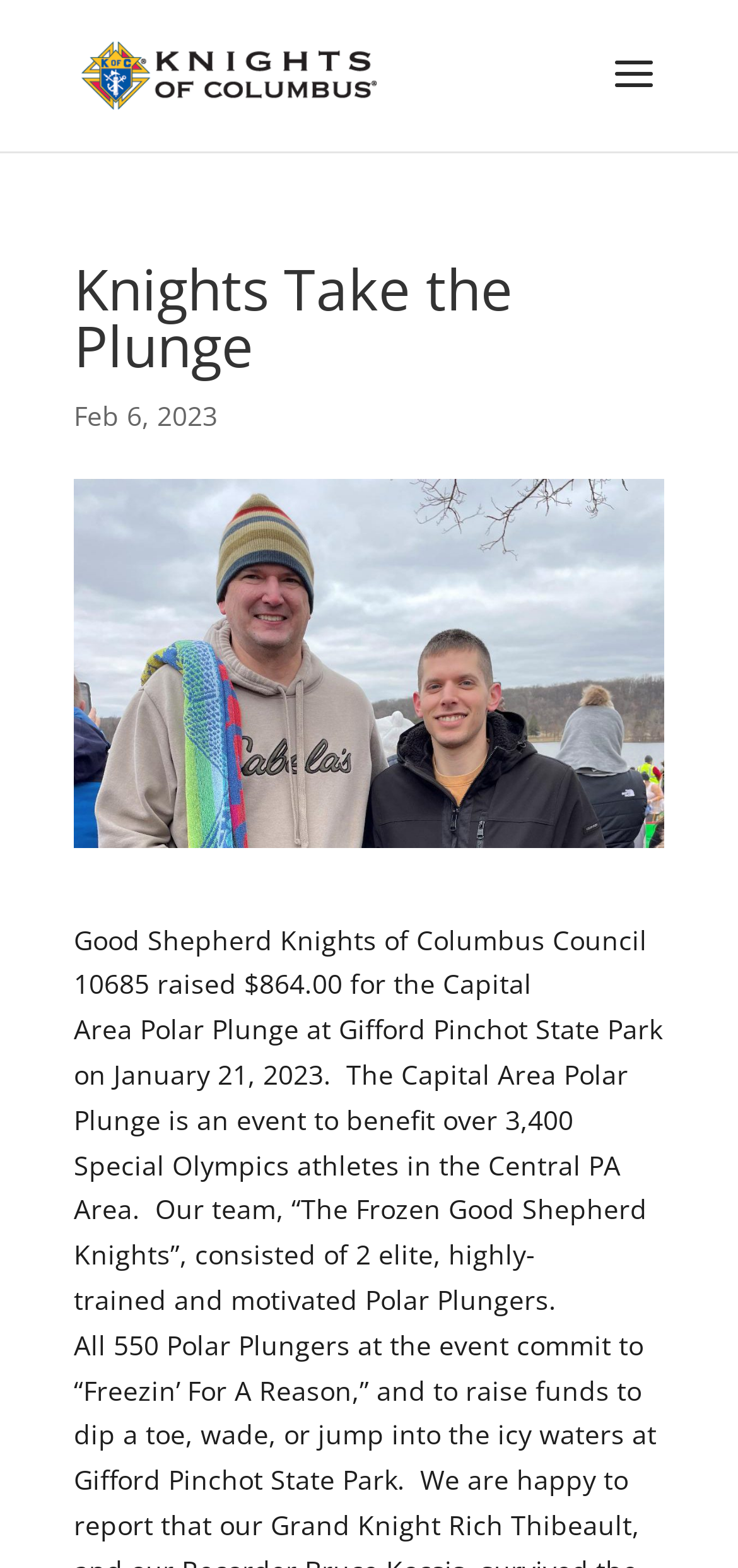What is the name of the council?
Please answer the question with a detailed response using the information from the screenshot.

I found the answer by looking at the text 'Good Shepherd Knights of Columbus Council 10685 raised $864.00 for the Capital Area...' which indicates that the council's name is Good Shepherd Knights of Columbus Council 10685.